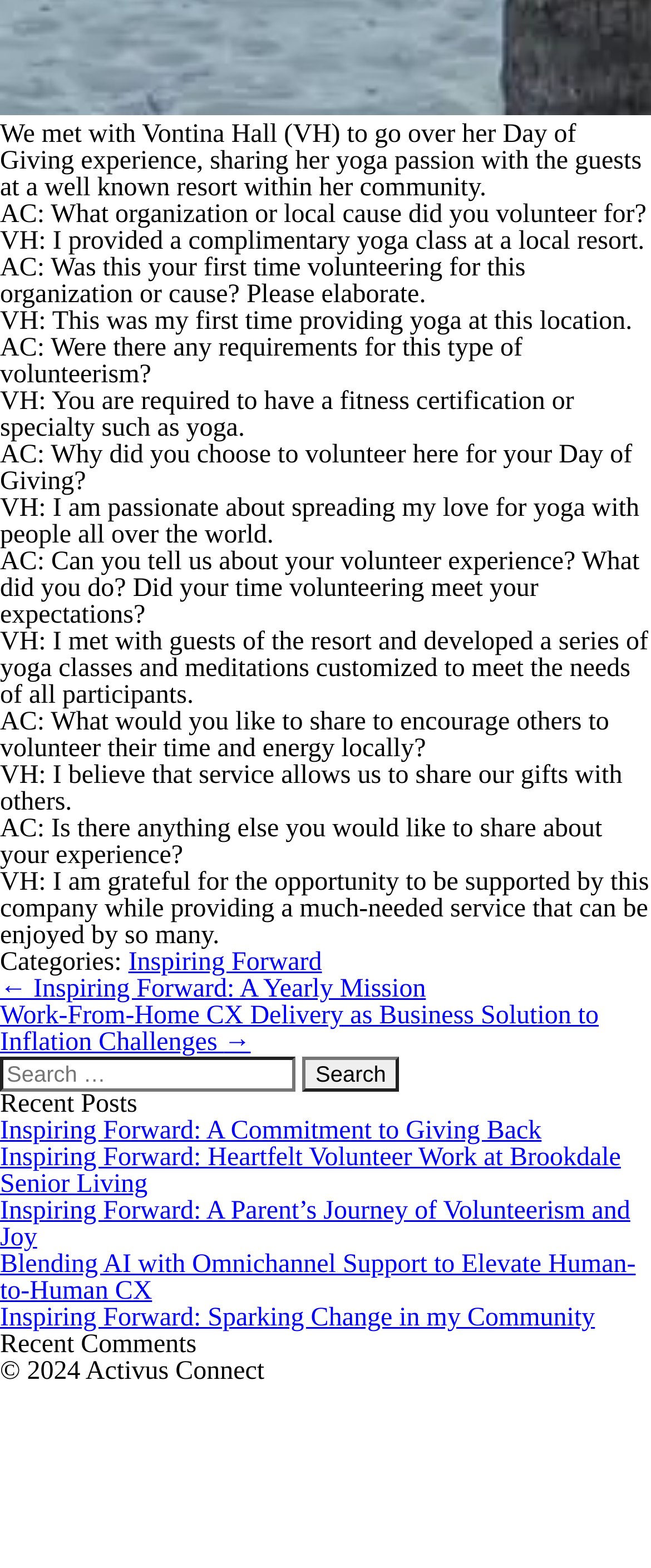Locate the coordinates of the bounding box for the clickable region that fulfills this instruction: "Click on the 'Search' button".

[0.464, 0.674, 0.613, 0.696]